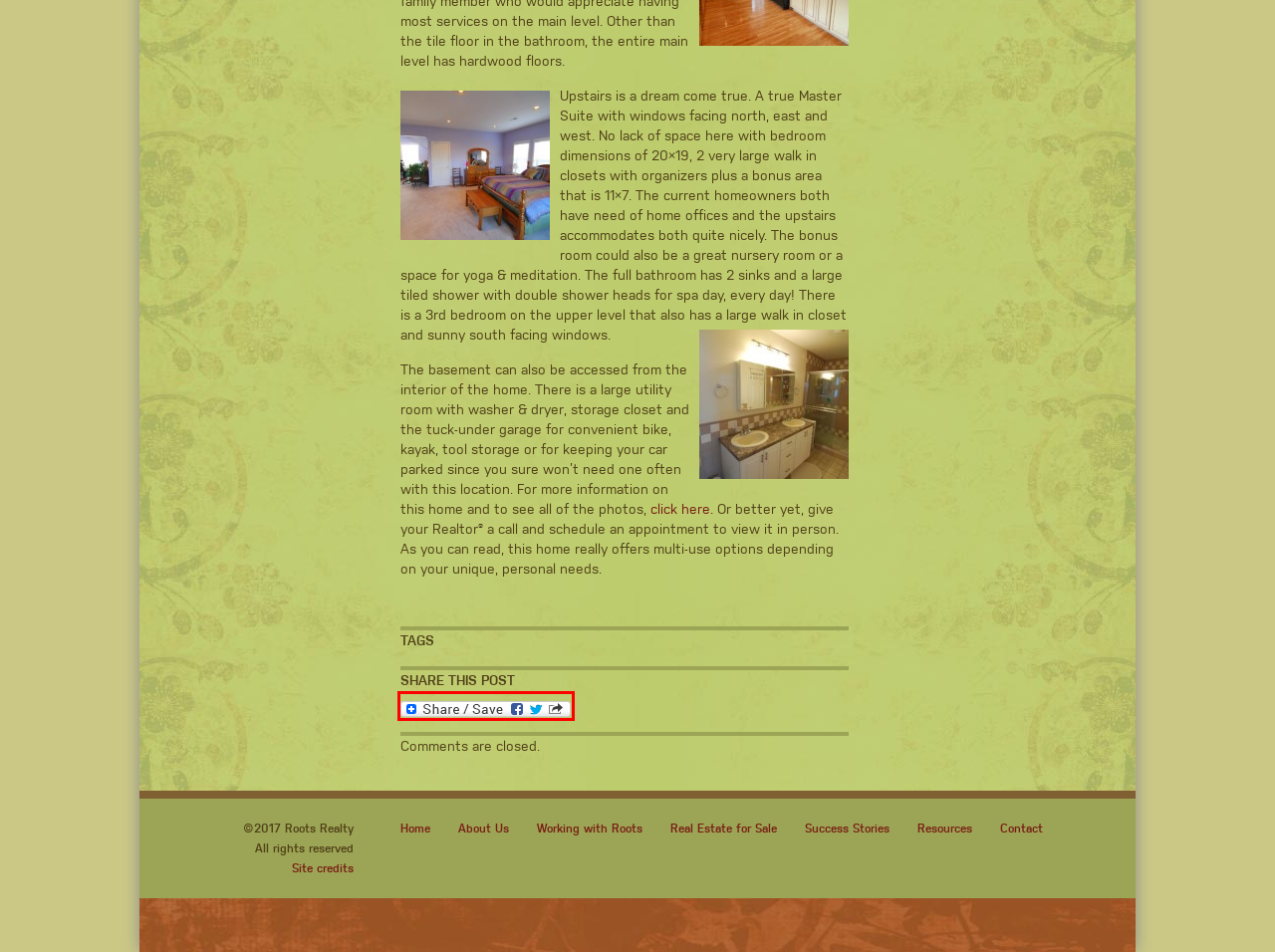Look at the given screenshot of a webpage with a red rectangle bounding box around a UI element. Pick the description that best matches the new webpage after clicking the element highlighted. The descriptions are:
A. Roots Realty | Experienced Full-Time Professional Realtors - Smoke & CO Alarms Recalled
B. Roots Realty | Experienced Full-Time Professional Realtors - Home
C. Roots Realty | Experienced Full-Time Professional Realtors - Real Estate for Sale
D. AddToAny - Share
E. Roots Realty | Experienced Full-Time Professional Realtors - Michele Gila 2019 Realtor of the Year!
F. Roots Realty | Experienced Full-Time Professional Realtors - Site credits
G. Roots Realty | Experienced Full-Time Professional Realtors - August 2019 – Market Update Time!
H. Roots Realty | Experienced Full-Time Professional Realtors - We Welcome All.

D